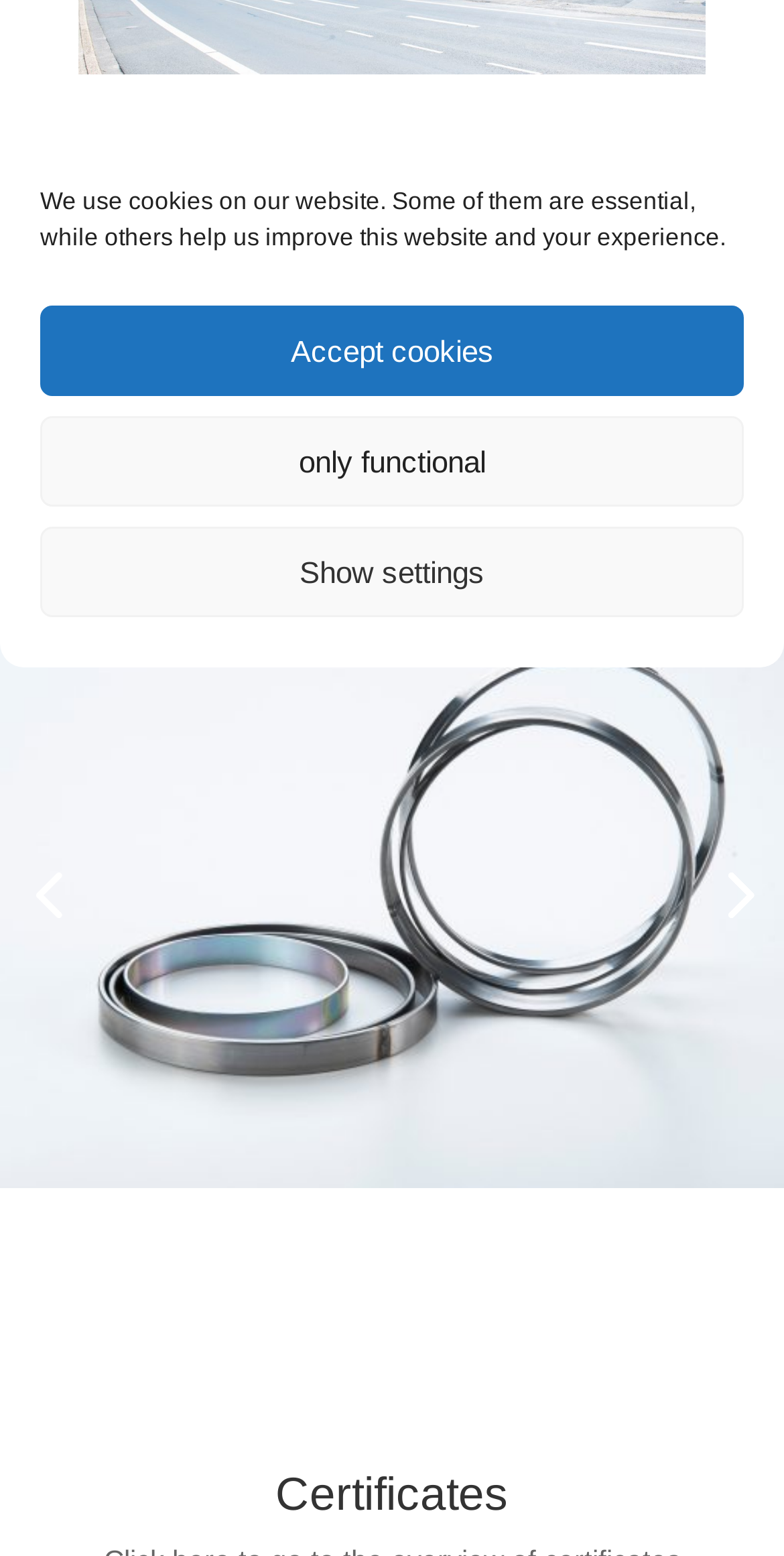Give the bounding box coordinates for this UI element: "Show". The coordinates should be four float numbers between 0 and 1, arranged as [left, top, right, bottom].

None